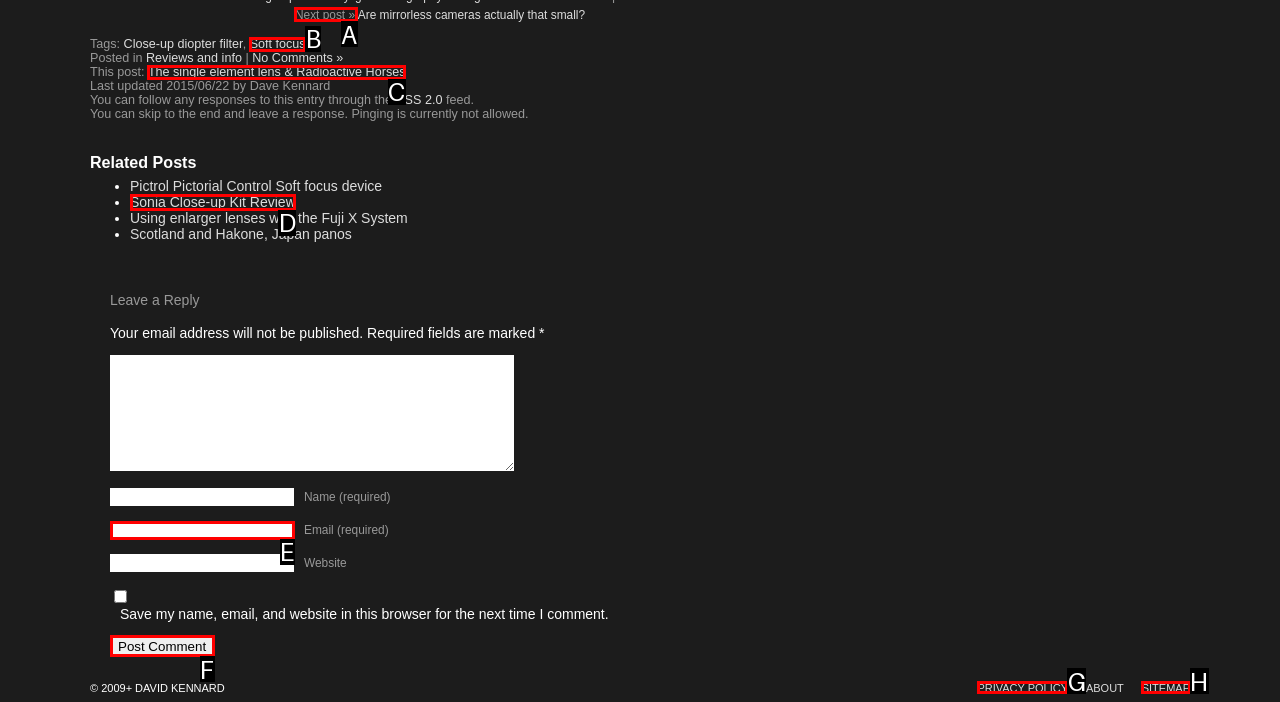Identify the letter of the UI element I need to click to carry out the following instruction: Click on the 'Next post »' link

A